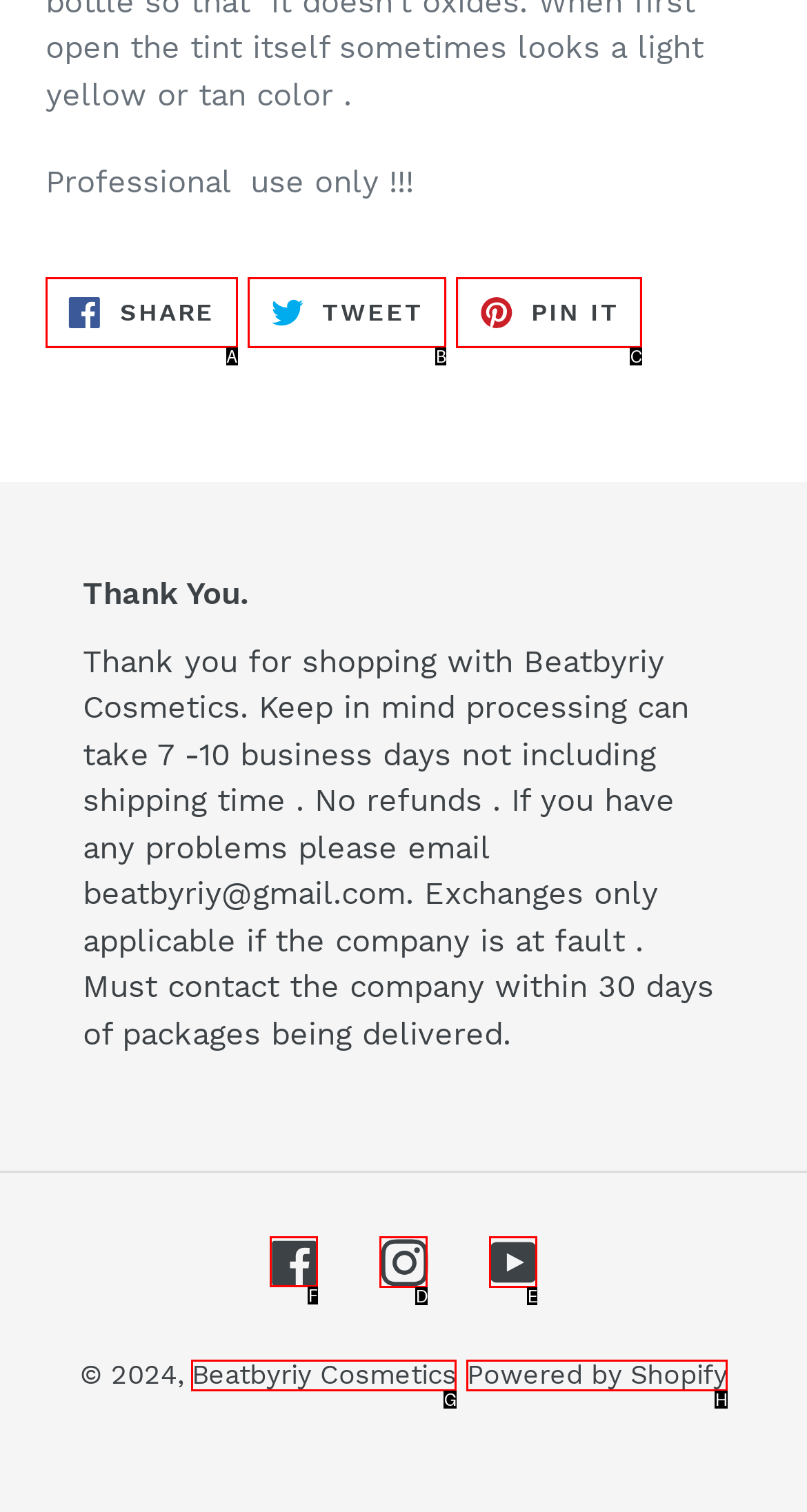Determine the right option to click to perform this task: Visit Facebook page
Answer with the correct letter from the given choices directly.

F